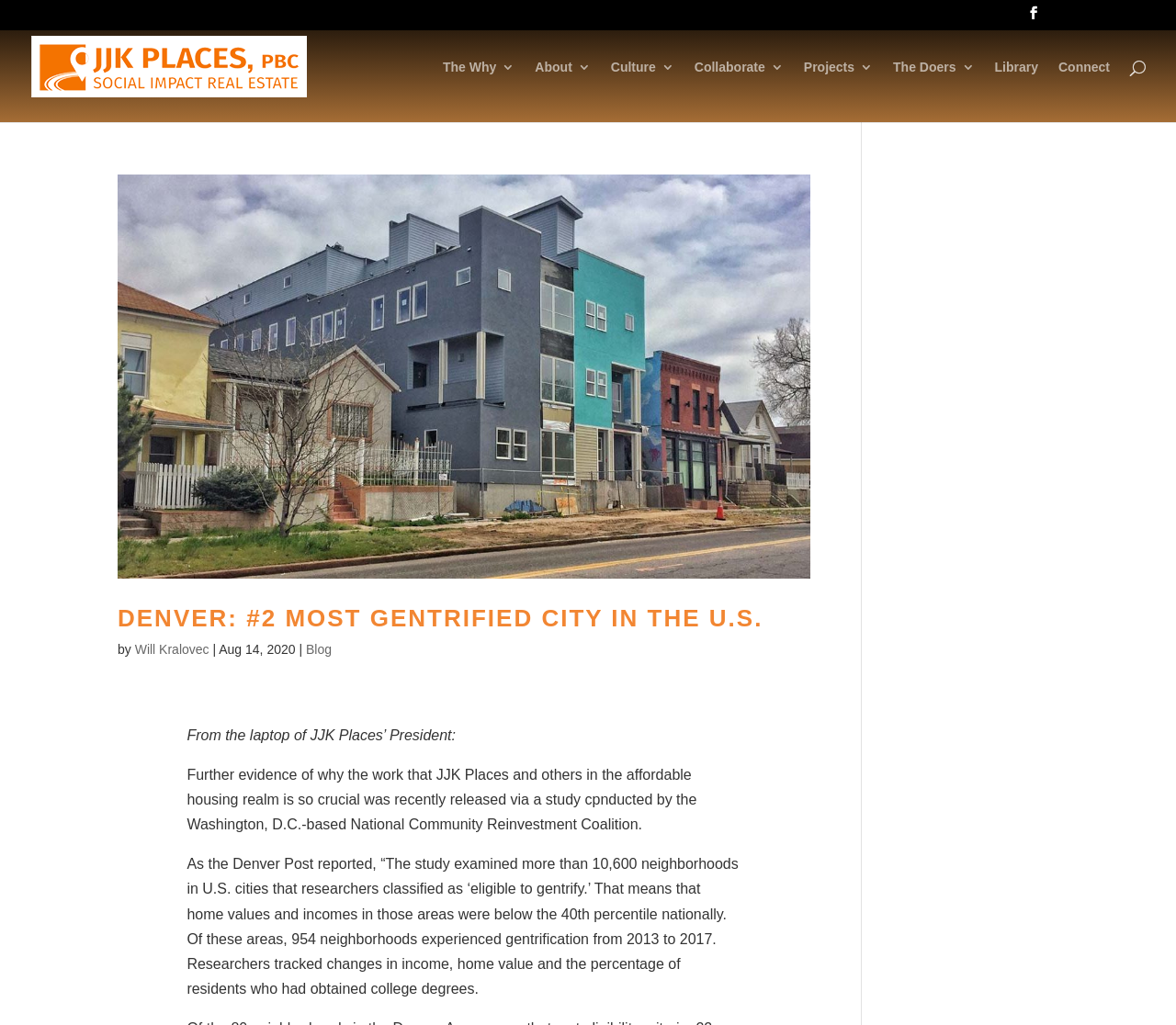Locate the bounding box of the user interface element based on this description: "Will Kralovec".

[0.115, 0.627, 0.178, 0.641]